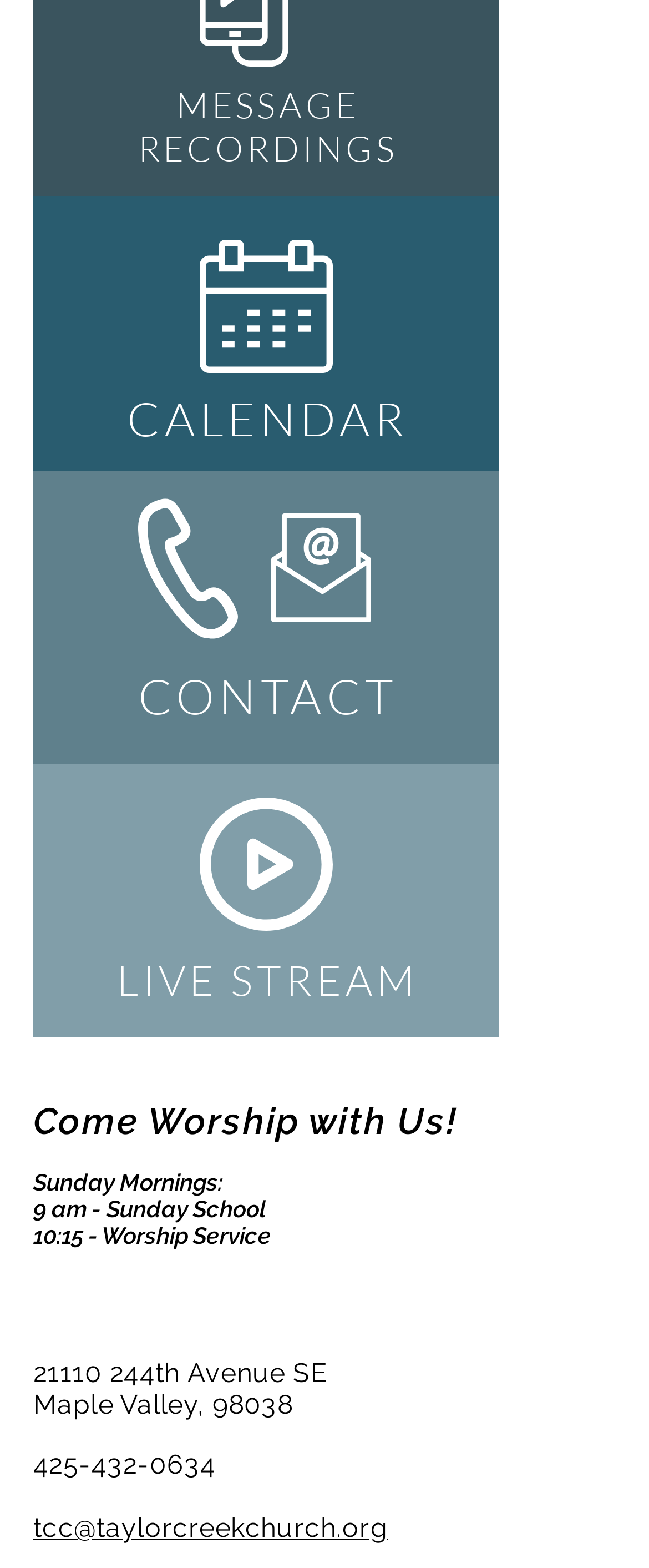Predict the bounding box coordinates for the UI element described as: "LIVE STREAM". The coordinates should be four float numbers between 0 and 1, presented as [left, top, right, bottom].

[0.18, 0.611, 0.646, 0.64]